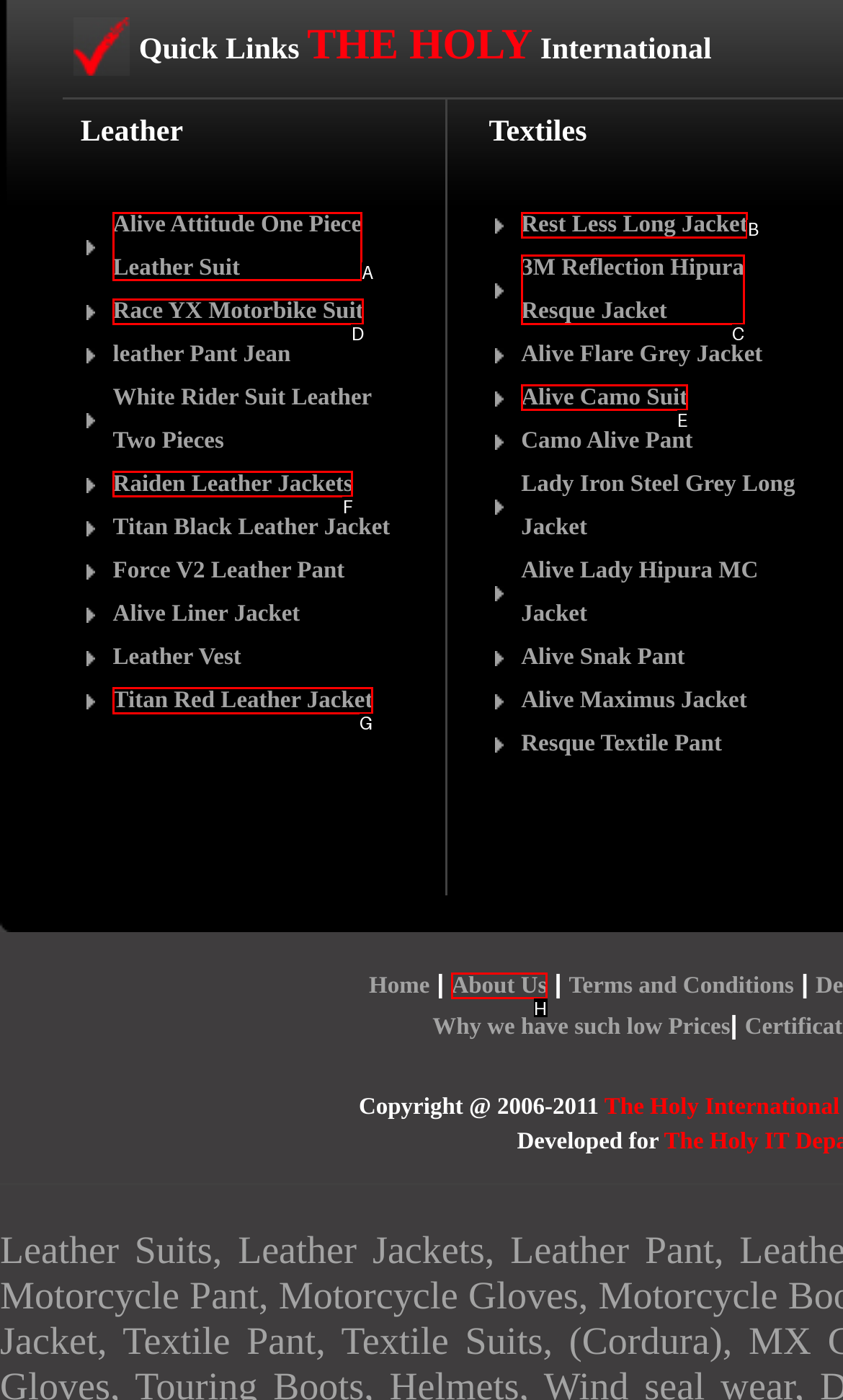Pick the option that should be clicked to perform the following task: Check out Titan Red Leather Jacket
Answer with the letter of the selected option from the available choices.

G